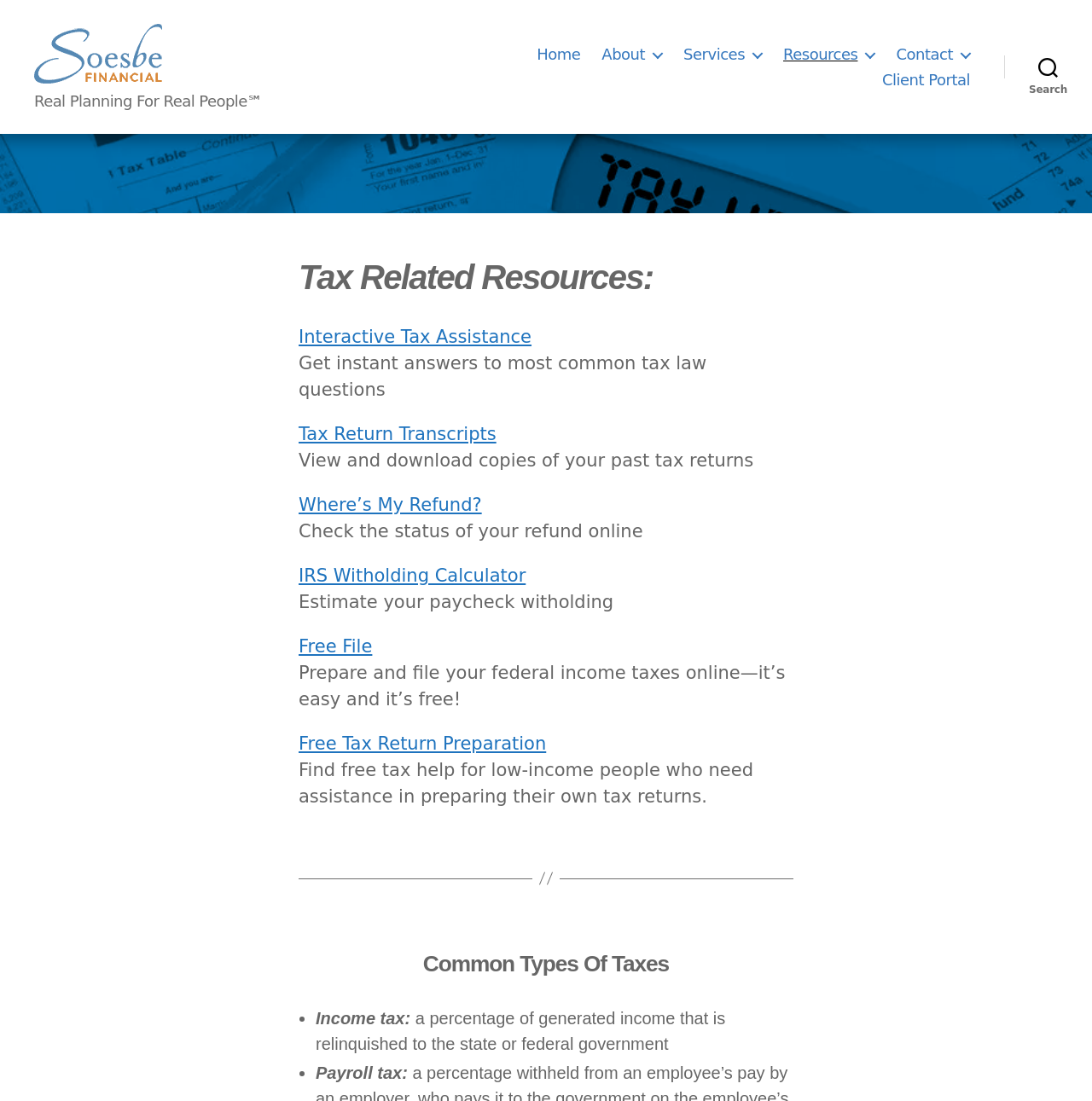What is the position of the 'Search' button?
Please respond to the question with a detailed and informative answer.

I looked at the bounding box coordinates of the 'Search' button, which is [0.92, 0.044, 1.0, 0.078], and determined that it is located at the top right corner of the webpage.